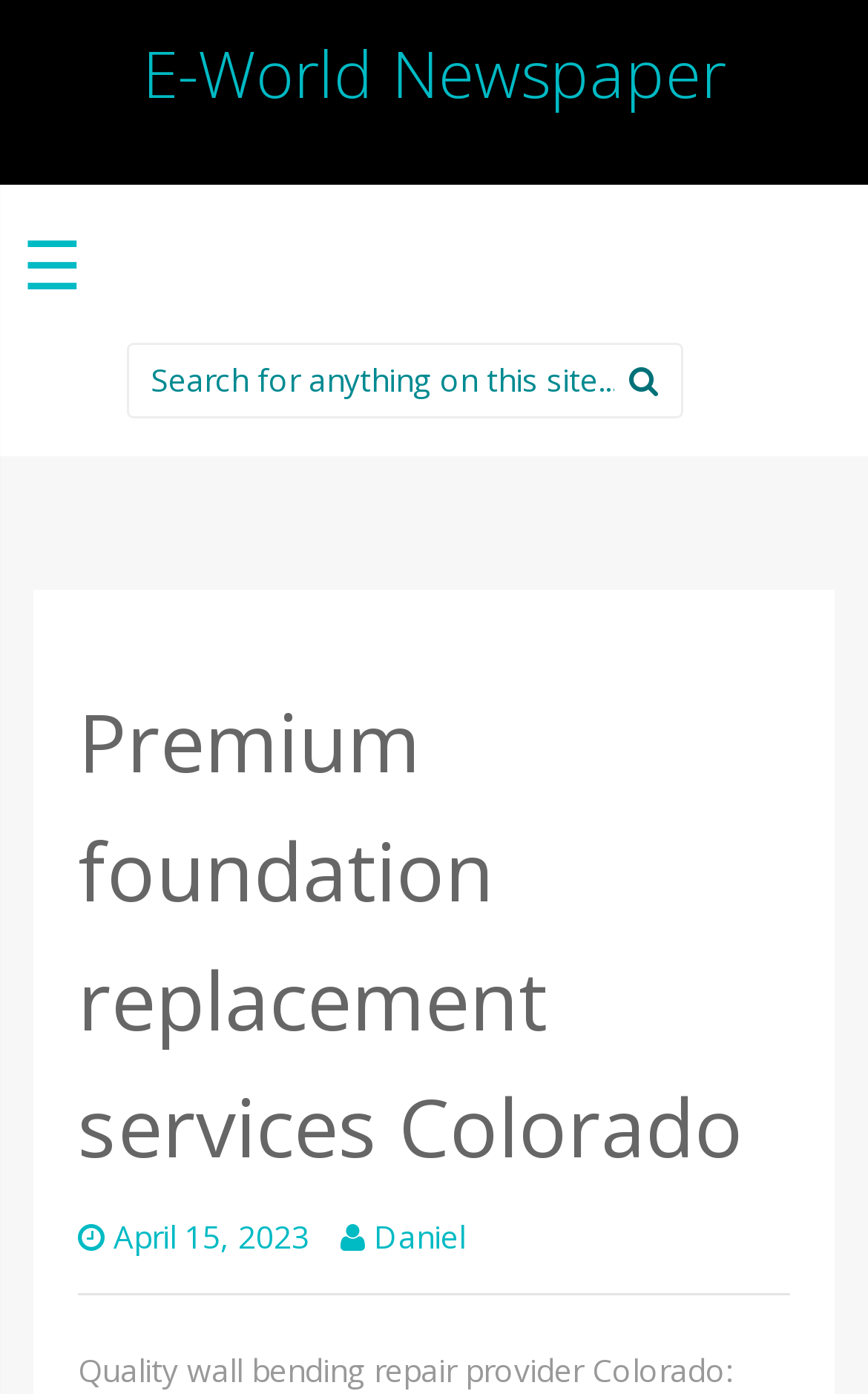Create a detailed narrative of the webpage’s visual and textual elements.

The webpage appears to be a news article or blog post from E-World Newspaper, with a focus on premium foundation replacement services in Colorado. At the top of the page, there is a heading with the title "E-World Newspaper" and a link to the same. Below this, there is a navigation menu icon represented by the symbol "☰".

To the right of the navigation icon, there is a search bar with a label "Search for:" and a text box where users can input their search queries. A search button with a magnifying glass icon is located to the right of the text box.

The main content of the page is a news article or blog post with a heading that reads "Premium foundation replacement services Colorado". This heading is positioned near the top of the page, and below it, there is a timestamp indicating that the article was published on April 15, 2023. The author of the article, Daniel, is credited below the timestamp.

The article's content is not explicitly described in the accessibility tree, but based on the meta description, it appears to be related to wall bending repair services in Denver, CO, and the importance of calling a foundation repair company.